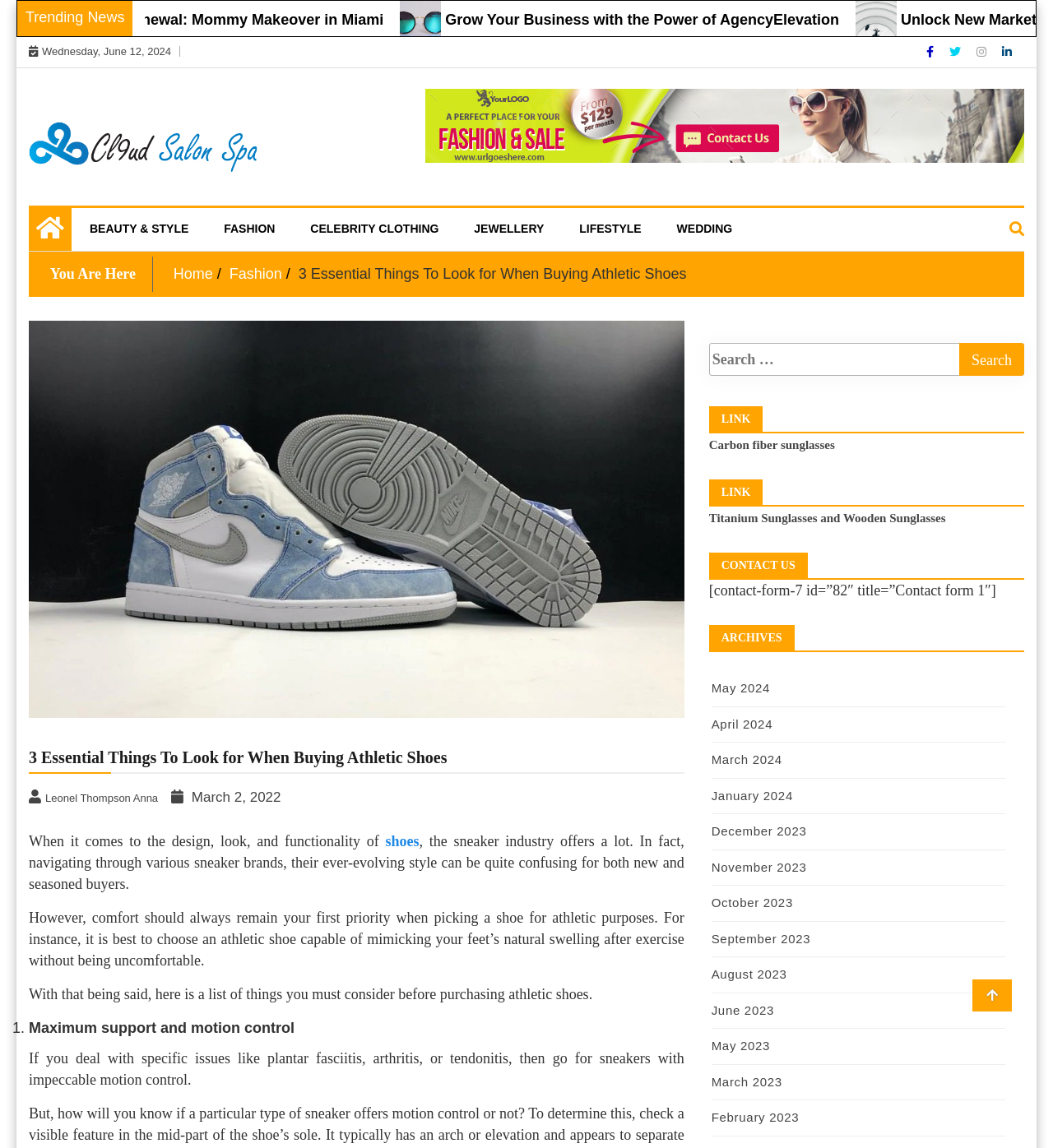Specify the bounding box coordinates of the region I need to click to perform the following instruction: "Contact us through the form". The coordinates must be four float numbers in the range of 0 to 1, i.e., [left, top, right, bottom].

[0.673, 0.507, 0.946, 0.521]